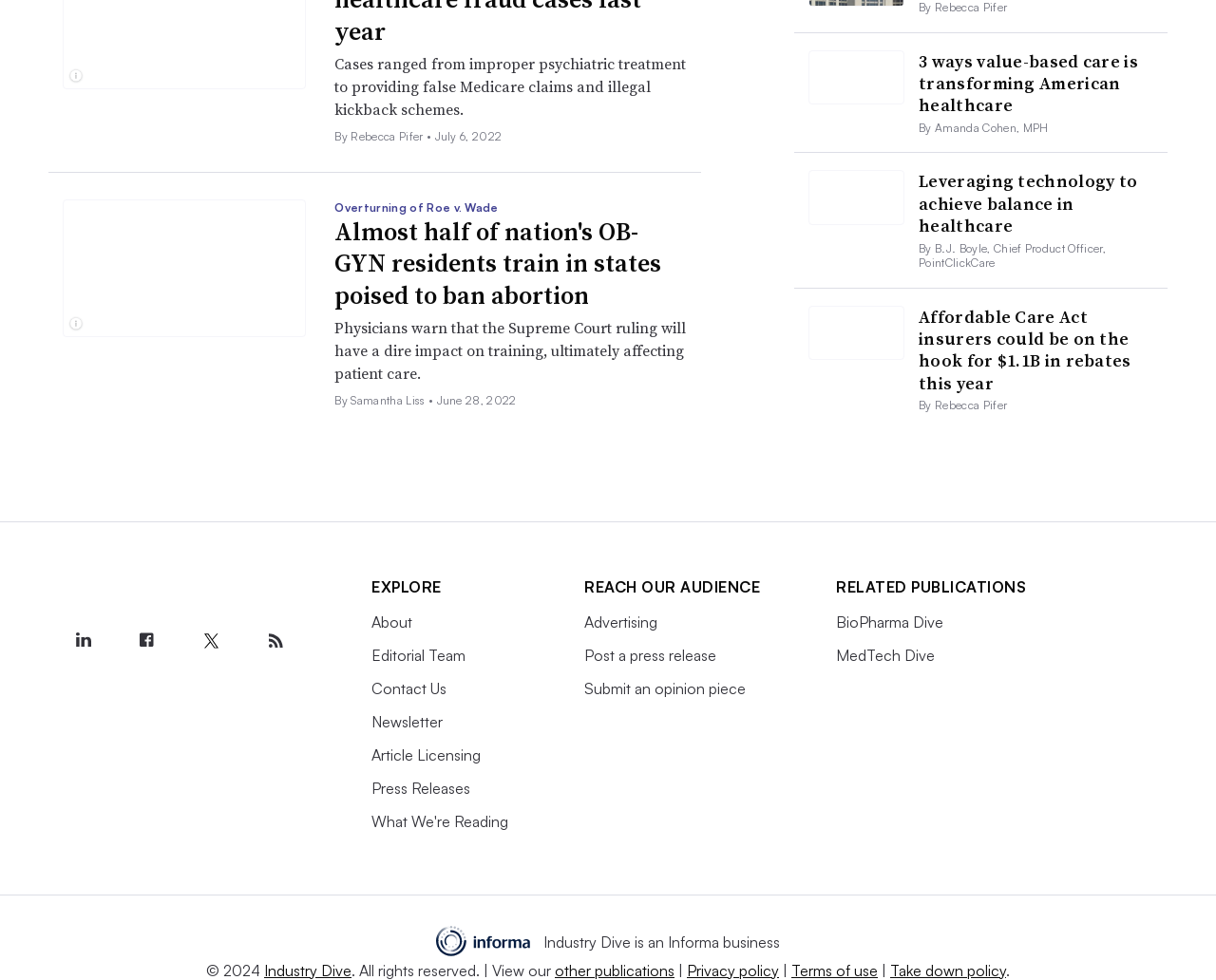Given the description: "Advertising", determine the bounding box coordinates of the UI element. The coordinates should be formatted as four float numbers between 0 and 1, [left, top, right, bottom].

[0.481, 0.625, 0.541, 0.644]